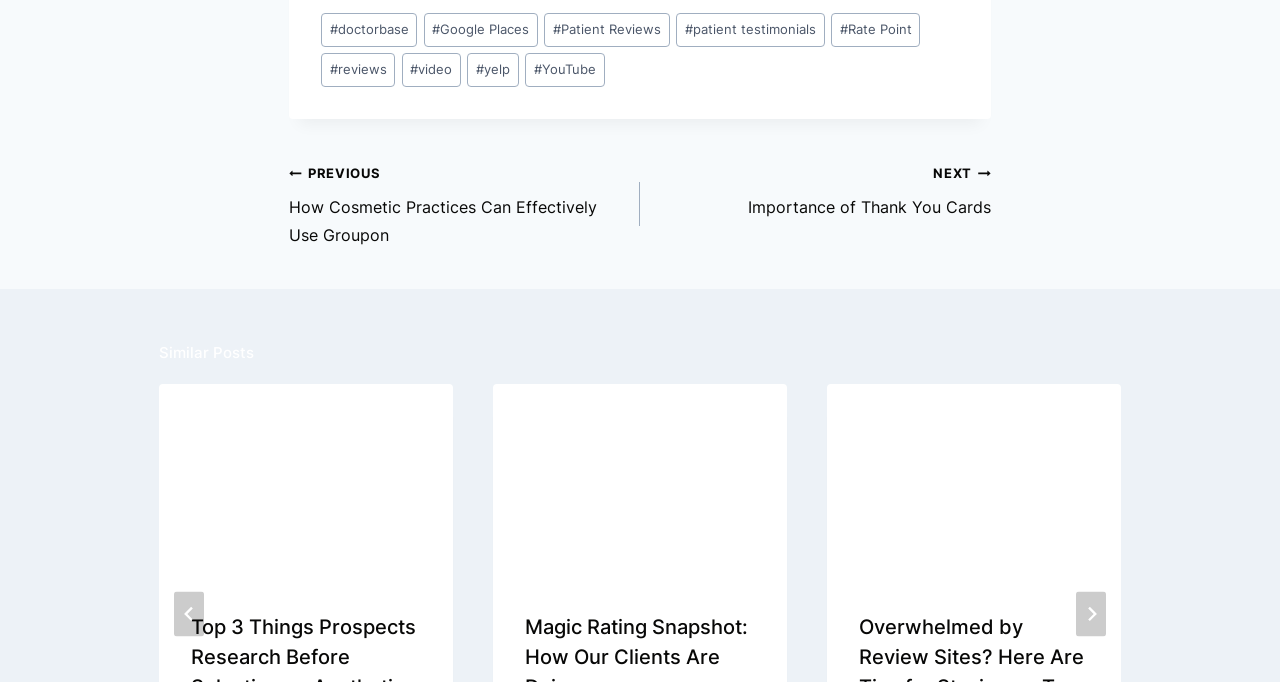Answer the following query with a single word or phrase:
What is the function of the 'Next' button in the 'Similar Posts' section?

To navigate to the next slide